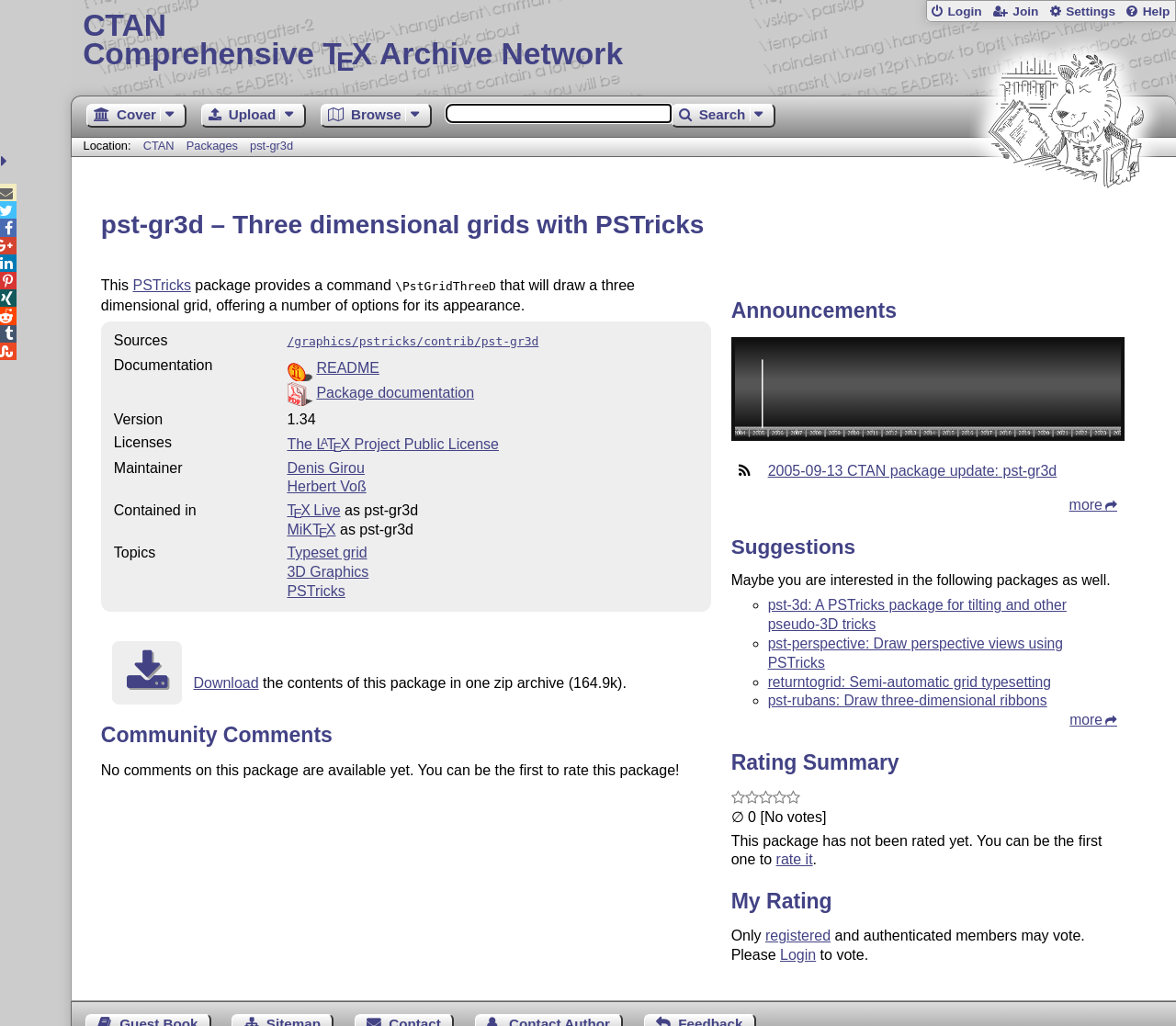How many comments are available for this package?
Deliver a detailed and extensive answer to the question.

The number of comments can be found in the section 'Community Comments' which says 'No comments on this package are available yet. You can be the first to rate this package!' which is located in the main section of the webpage.